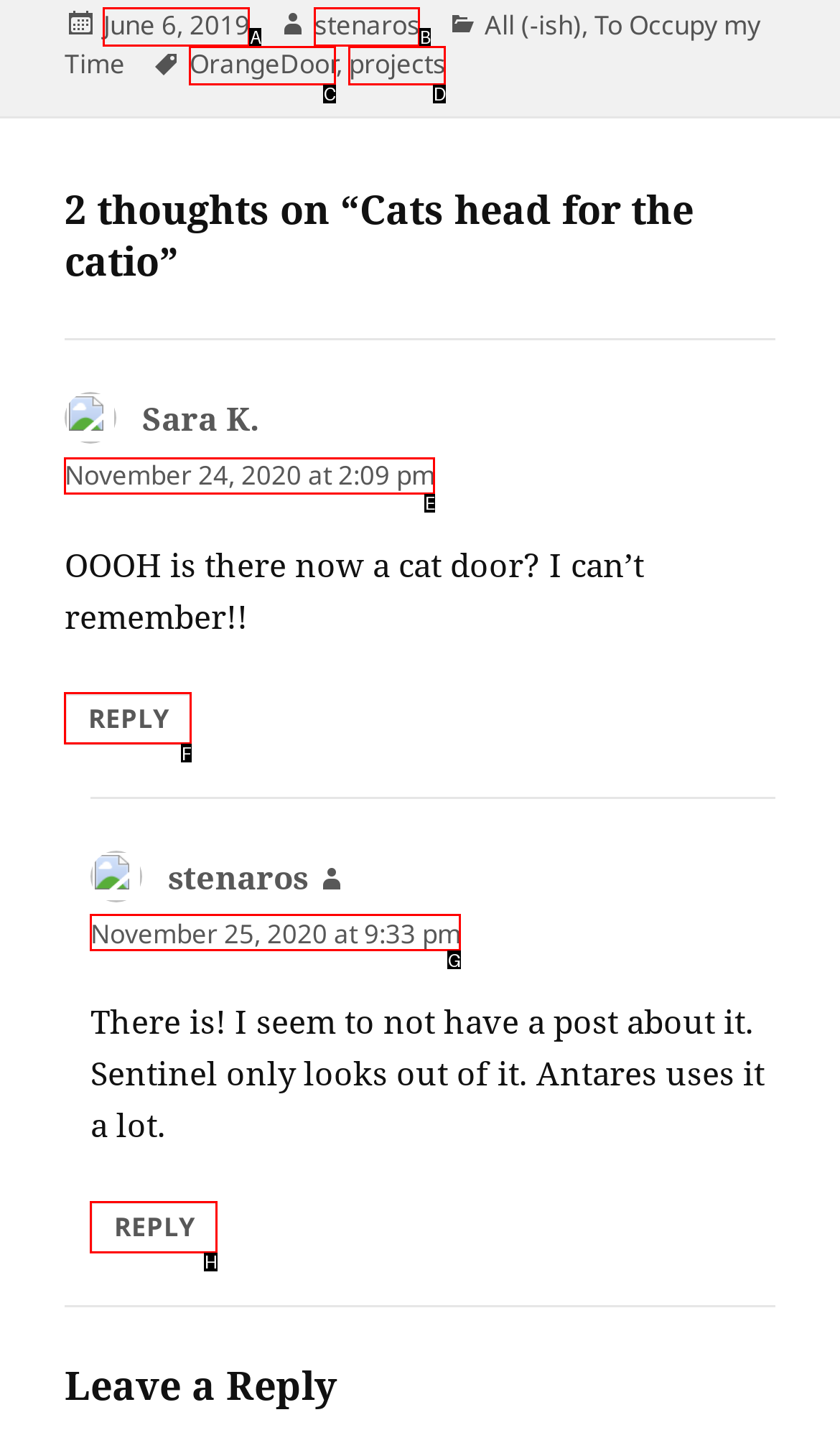Based on the provided element description: June 6, 2019October 21, 2019, identify the best matching HTML element. Respond with the corresponding letter from the options shown.

A